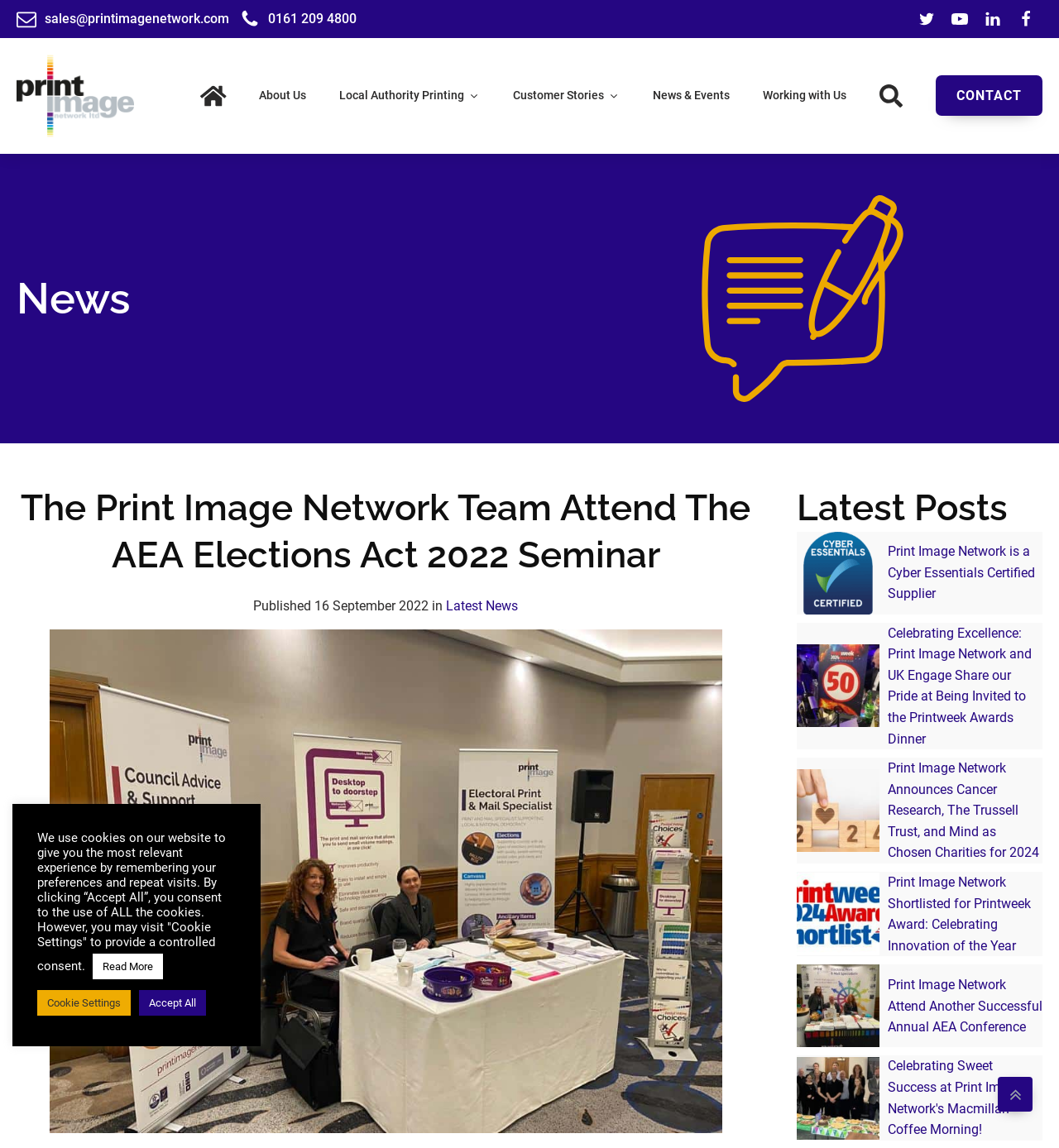Locate the bounding box of the user interface element based on this description: "sales@printimagenetwork.com".

[0.016, 0.007, 0.216, 0.026]